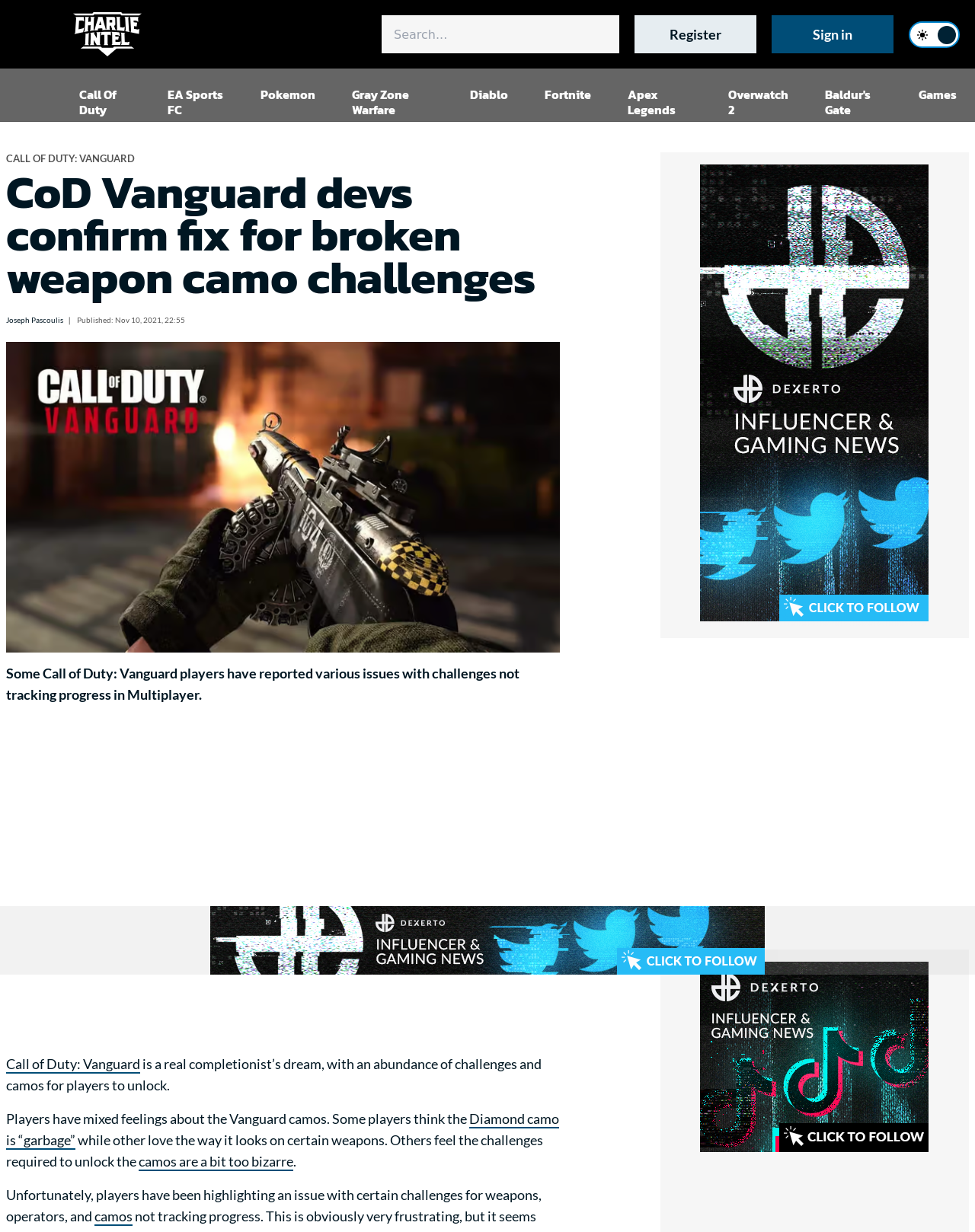What is the issue with the camo challenges in Call of Duty: Vanguard?
Give a detailed response to the question by analyzing the screenshot.

According to the article, some players have reported that the camo challenges in Call of Duty: Vanguard are not tracking progress, and the developers are investigating this issue.